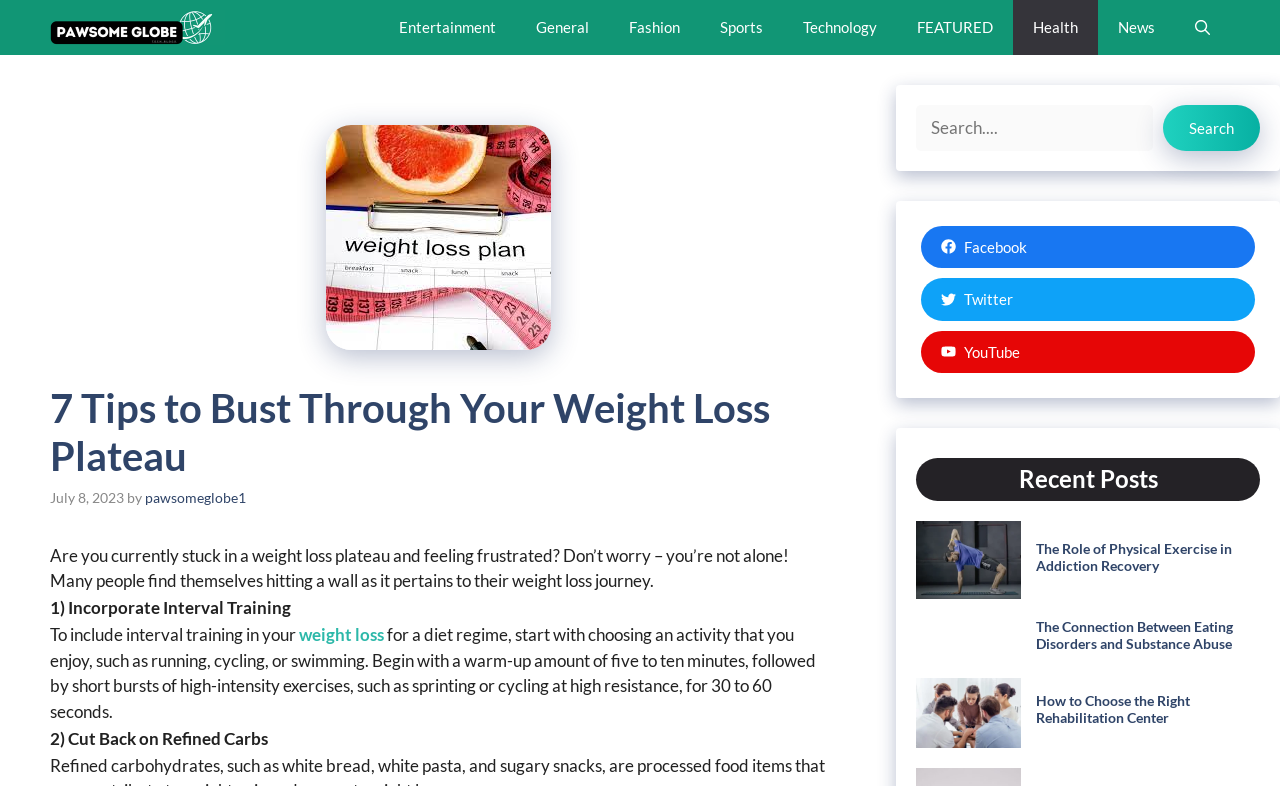Give a short answer using one word or phrase for the question:
Is the webpage about weight loss?

Yes